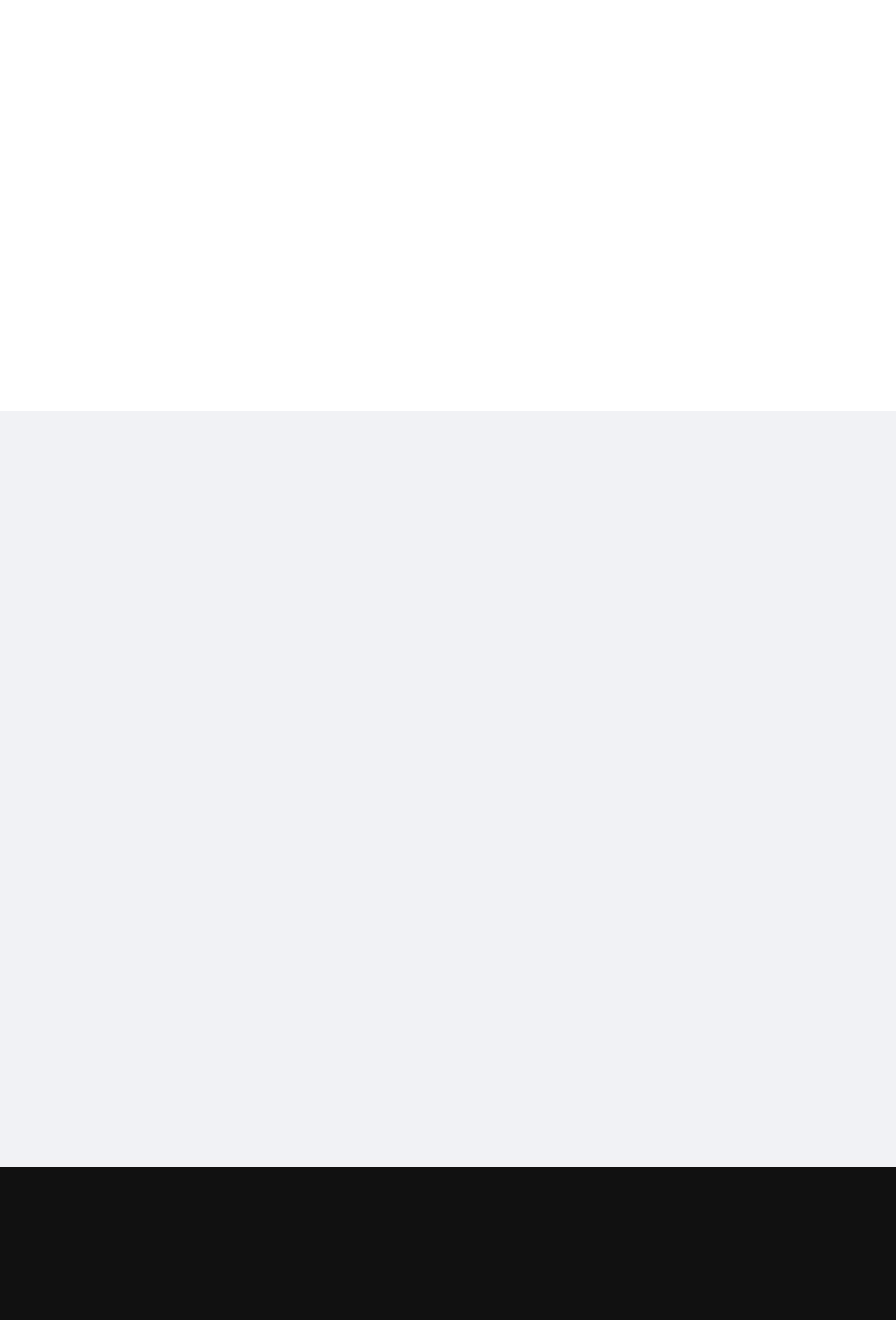Find the bounding box coordinates of the element I should click to carry out the following instruction: "Click the 'Send Message' button".

[0.432, 0.614, 0.655, 0.641]